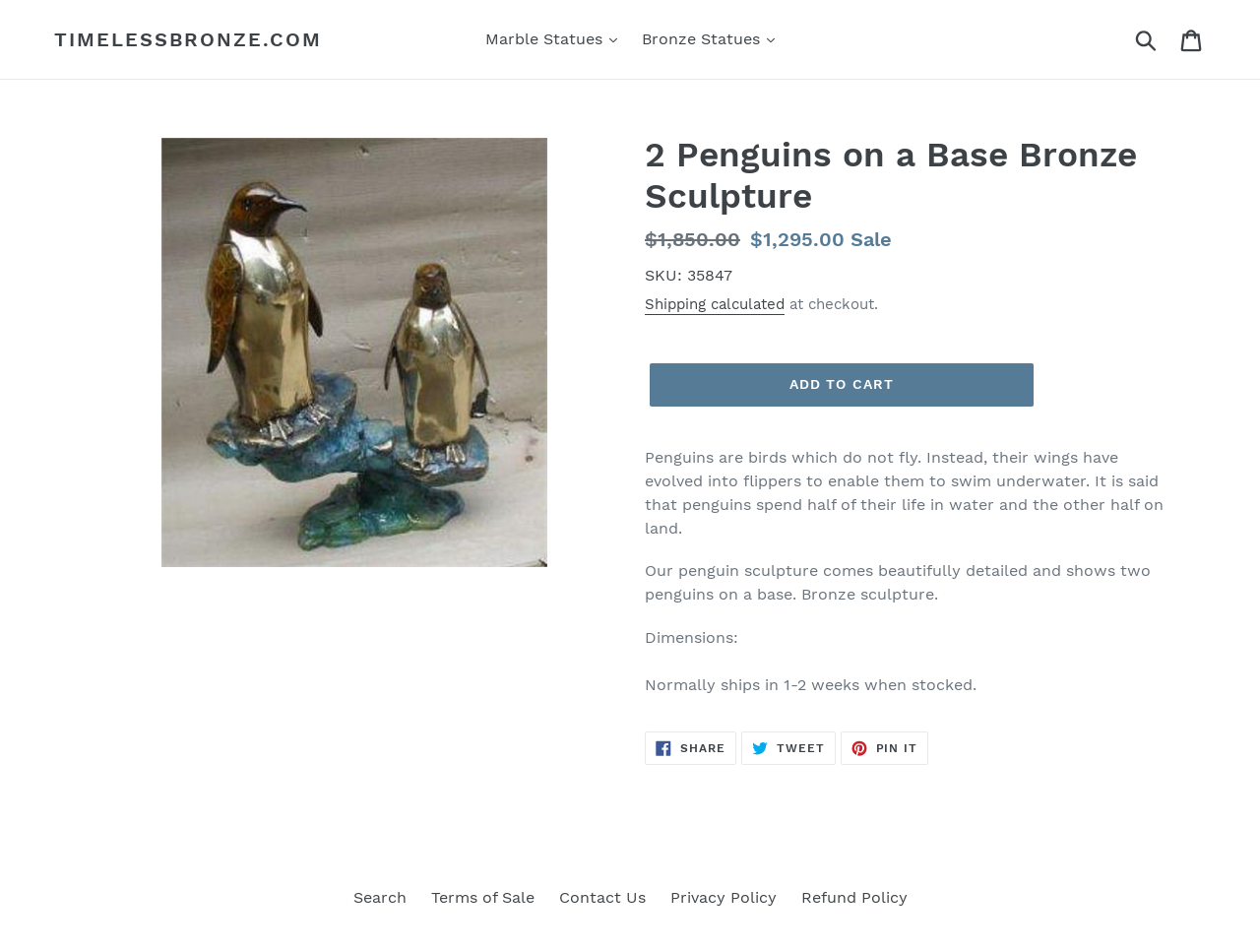Please locate the bounding box coordinates of the element that needs to be clicked to achieve the following instruction: "View marble statues". The coordinates should be four float numbers between 0 and 1, i.e., [left, top, right, bottom].

[0.377, 0.026, 0.498, 0.057]